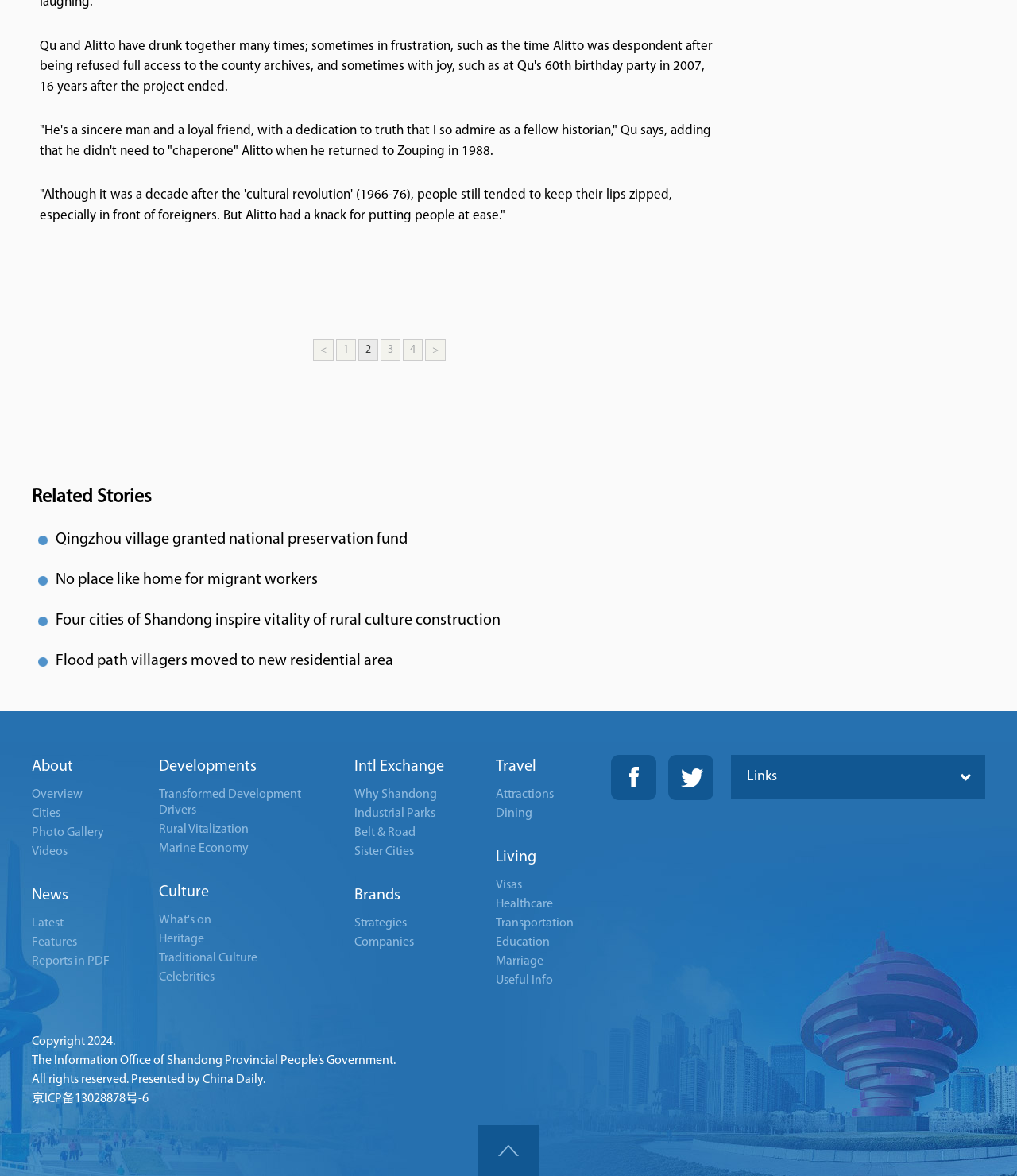How many related stories are listed?
Give a detailed explanation using the information visible in the image.

The related stories are listed as links below the article, and there are four of them: 'Qingzhou village granted national preservation fund', 'No place like home for migrant workers', 'Four cities of Shandong inspire vitality of rural culture construction', and 'Flood path villagers moved to new residential area'.